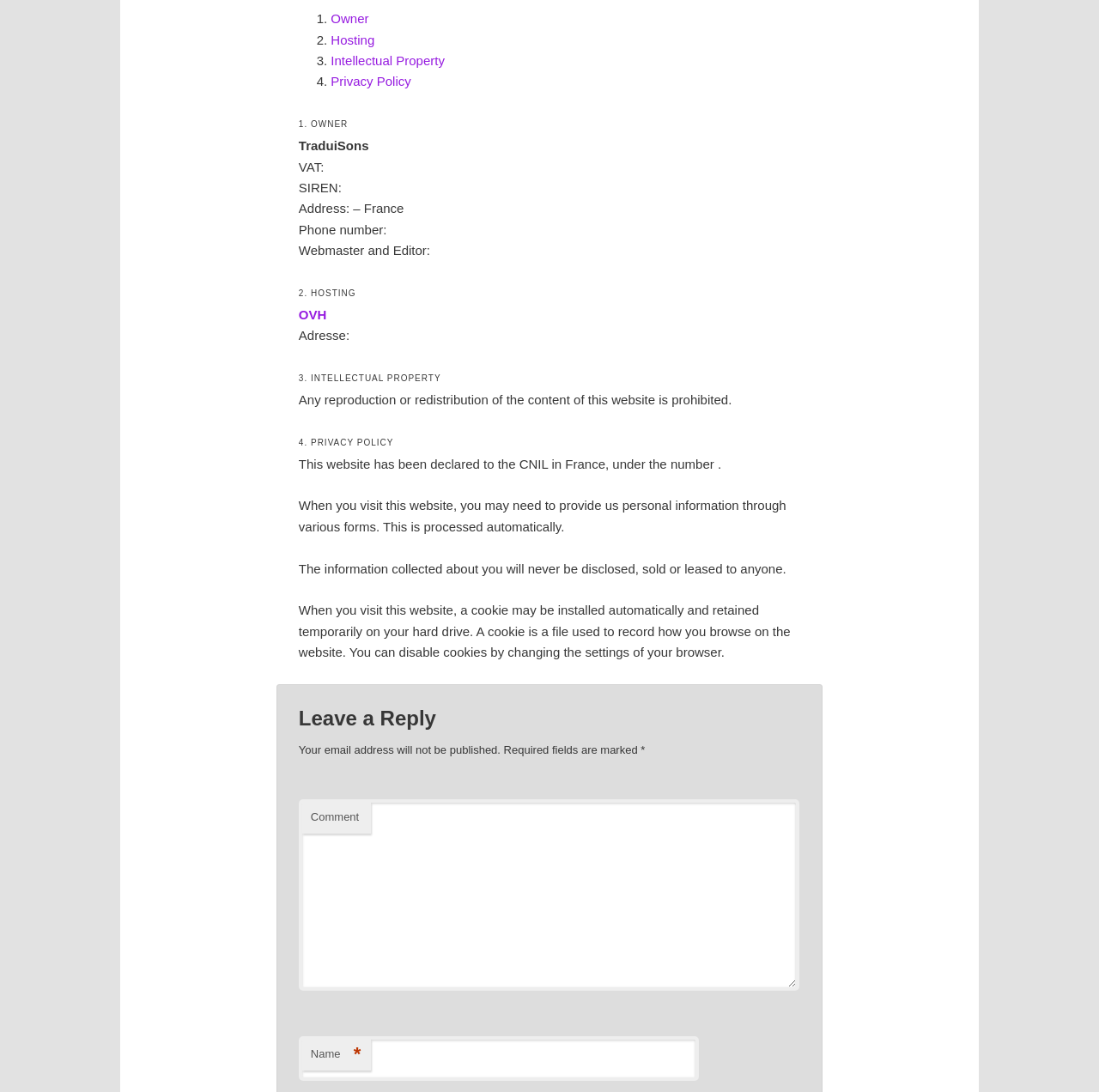Identify the bounding box of the UI component described as: "parent_node: Comment name="comment"".

[0.272, 0.732, 0.727, 0.907]